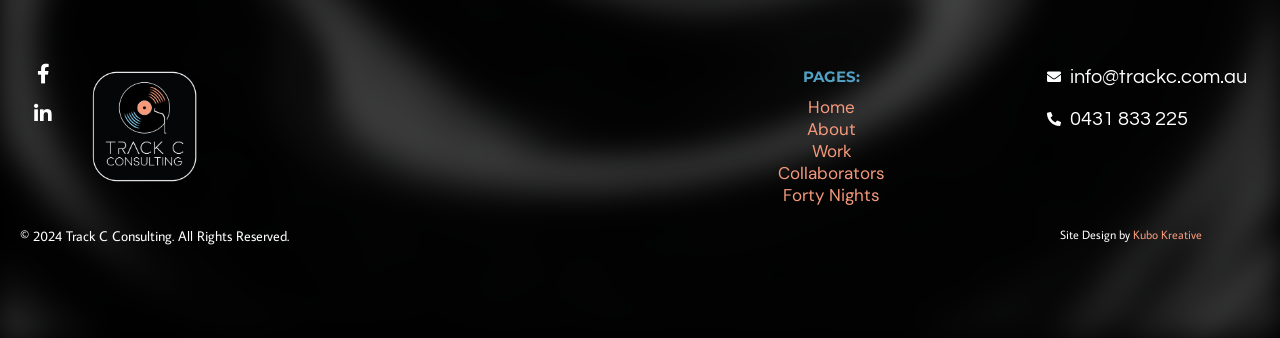Please determine the bounding box coordinates of the element to click on in order to accomplish the following task: "Go to Home page". Ensure the coordinates are four float numbers ranging from 0 to 1, i.e., [left, top, right, bottom].

[0.631, 0.284, 0.668, 0.349]